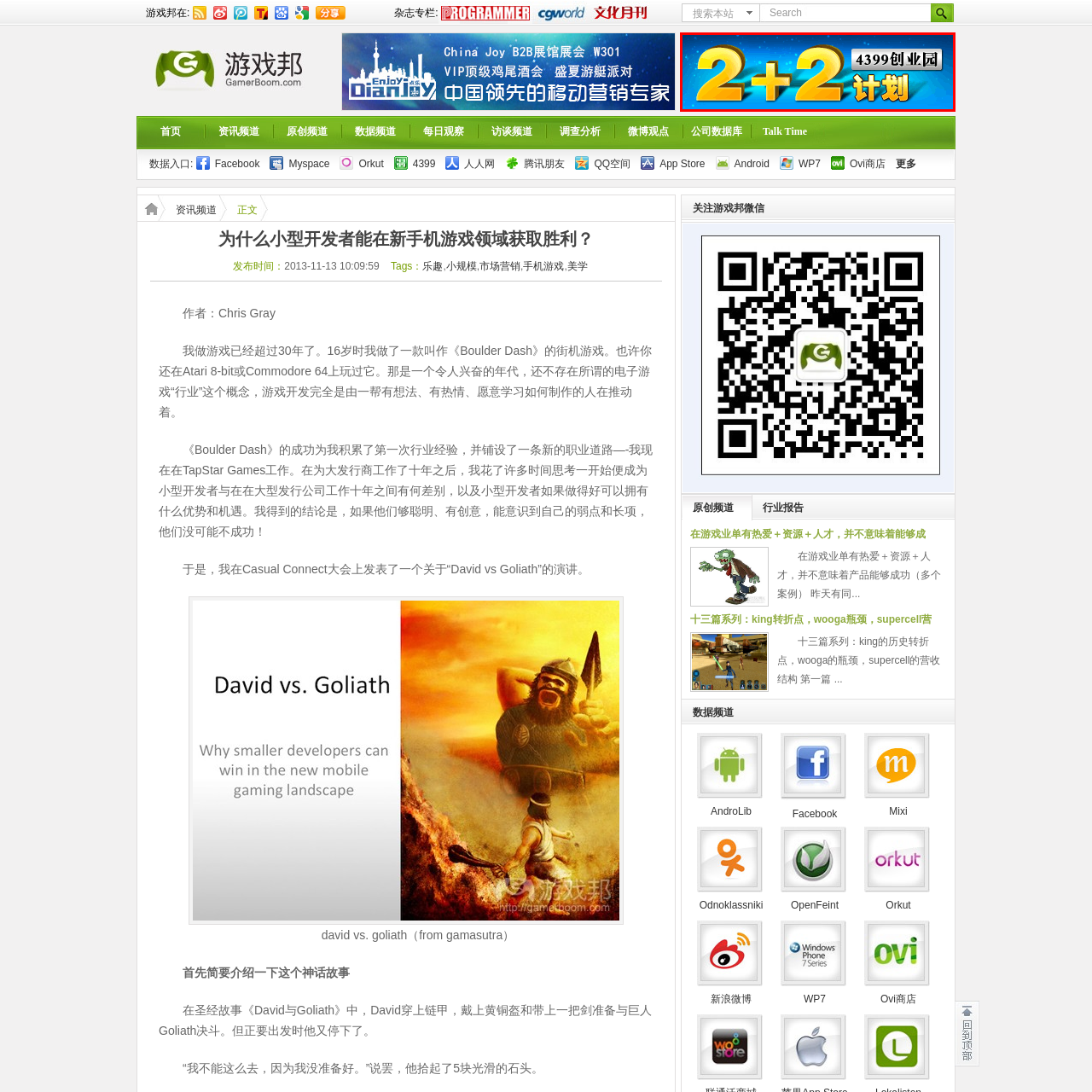Provide an in-depth description of the scene highlighted by the red boundary in the image.

The image features a promotional banner for the "2+2 Plan" associated with 4399 创业园 (4399 Startup Park). The design prominently displays the numbers "2+2" in large, bold yellow letters, set against a vibrant blue background that evokes a sense of excitement and opportunity. To the right, the text "4399创业园" is displayed in a contrasting white font, indicating the organization behind this initiative. Below the main graphic, the word "计划" (Plan) is featured, suggesting a focus on innovative projects or business strategies aimed at developers and startups. The overall aesthetic combines elements of playfulness and professionalism, appealing to both gamers and developers within the mobile gaming industry.